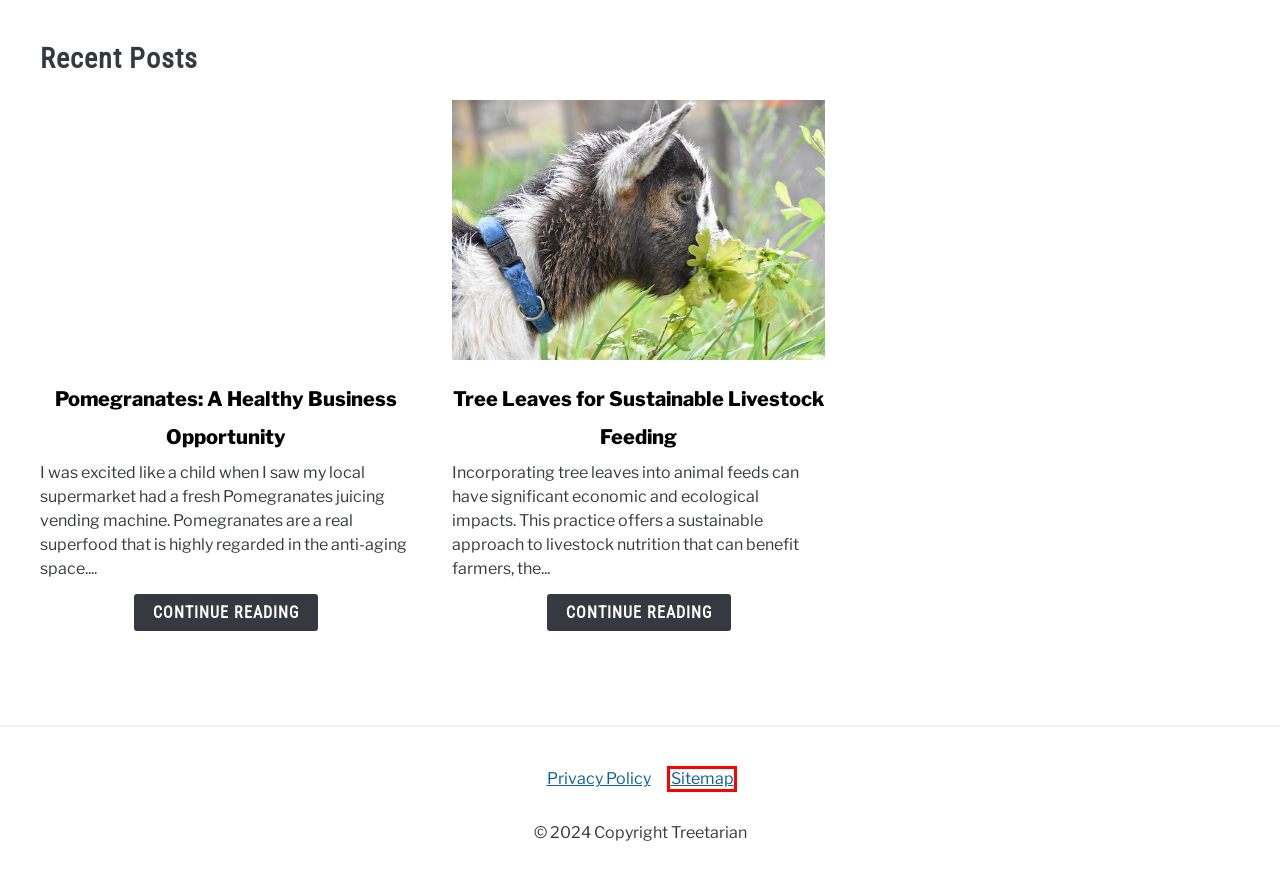Observe the provided screenshot of a webpage that has a red rectangle bounding box. Determine the webpage description that best matches the new webpage after clicking the element inside the red bounding box. Here are the candidates:
A. Blog - Treetarian
B. Catering - Treetarian
C. Studies - Treetarian
D. Tree Food Archives - Treetarian
E. Sitemap - Treetarian
F. Privacy Policy - Treetarian
G. Pomegranates: A Healthy Business Opportunity - Treetarian
H. Tree Leaves for Sustainable Livestock Feeding - Treetarian

E